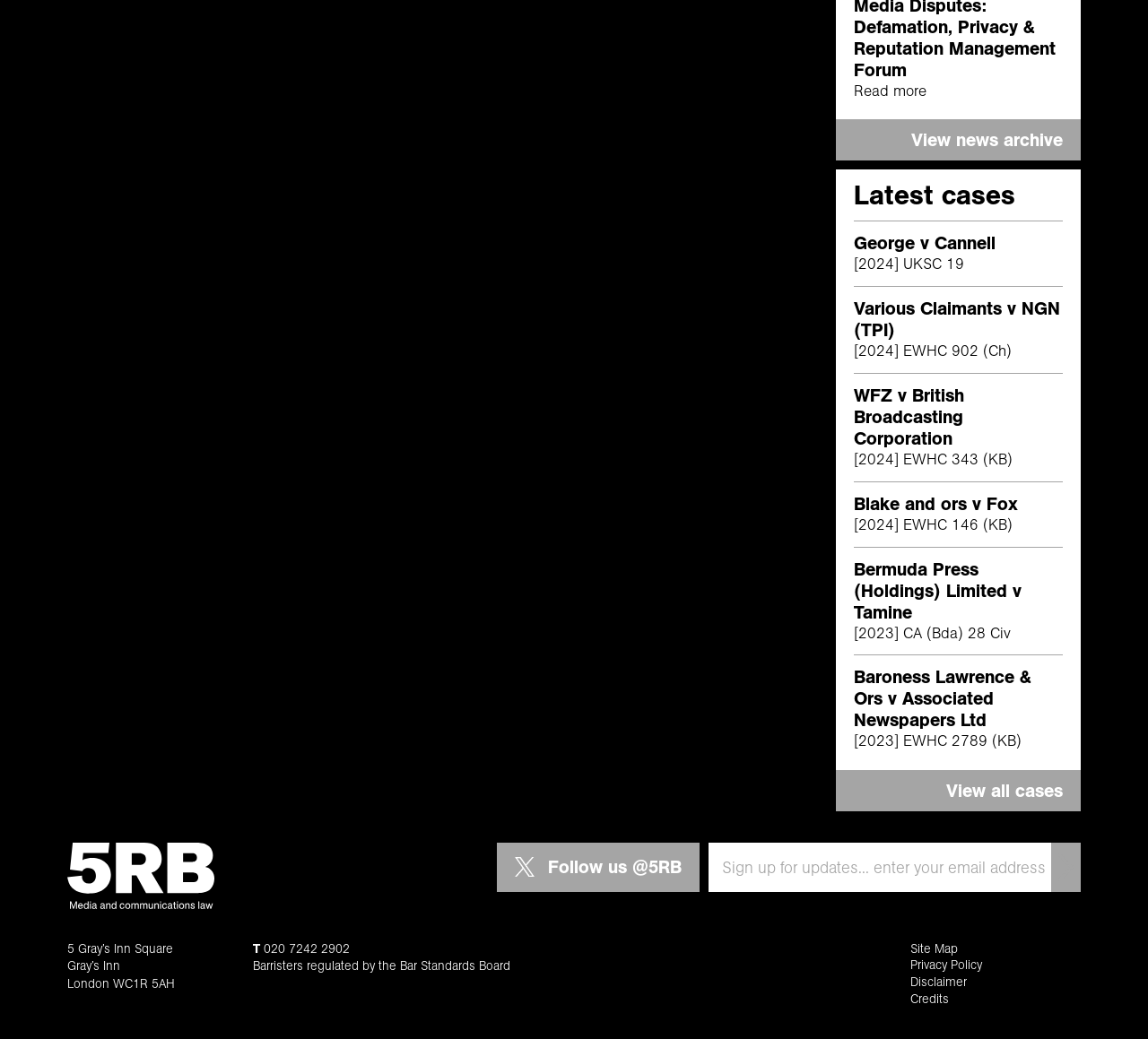Please identify the bounding box coordinates of the clickable element to fulfill the following instruction: "Follow 5RB on social media". The coordinates should be four float numbers between 0 and 1, i.e., [left, top, right, bottom].

[0.433, 0.811, 0.609, 0.859]